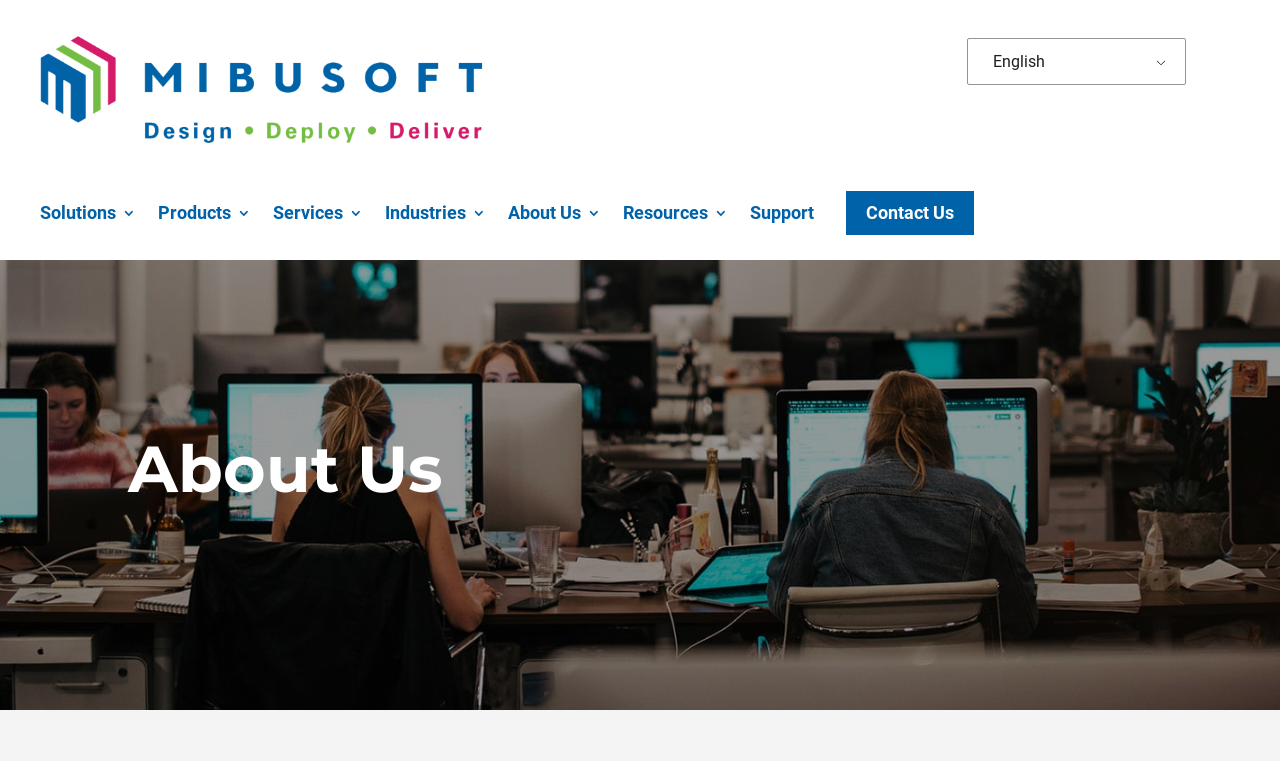Offer a detailed explanation of the webpage layout and contents.

The webpage is about Mibusoft, a company that specializes in Microsoft Dynamics. At the top left corner, there is a link to the company's homepage, accompanied by a Mibusoft logo image. On the top right corner, there is a link to switch the language to English. 

Below the top section, there is a navigation menu with seven links: Solutions, Products, Services, Industries, About Us, Resources, and Support. These links are aligned horizontally and take up most of the width of the page. The currently selected link, "About Us", is highlighted.

Further down the page, there are two headings. The first heading is empty, and the second heading reads "About Us". These headings are centered on the page and take up most of the width. 

Finally, at the bottom right corner, there is a "Contact Us" link, which is likely a call-to-action for visitors to get in touch with the company's experts, as mentioned in the meta description.